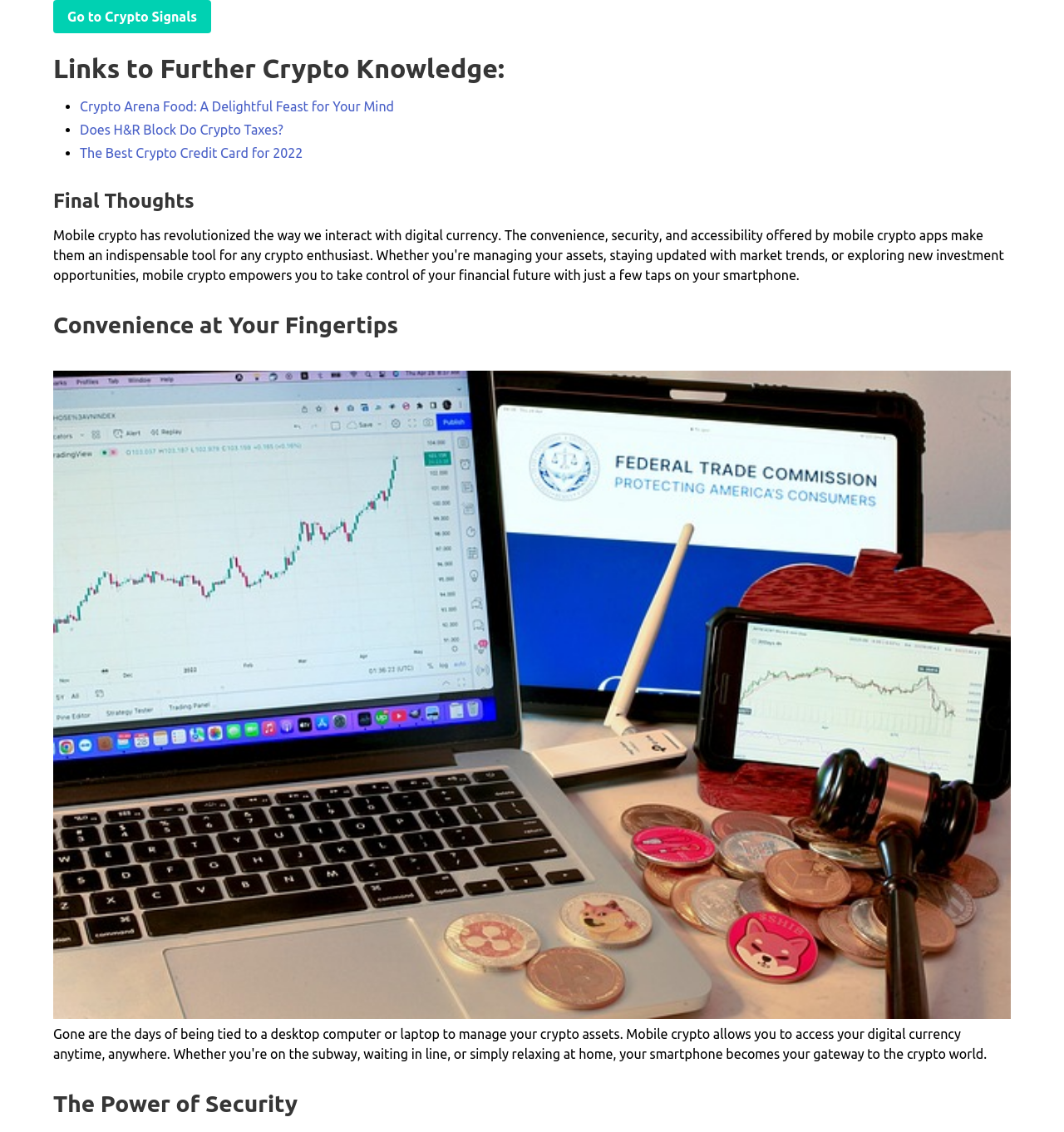Reply to the question with a single word or phrase:
What is the name of the image?

Coinbase